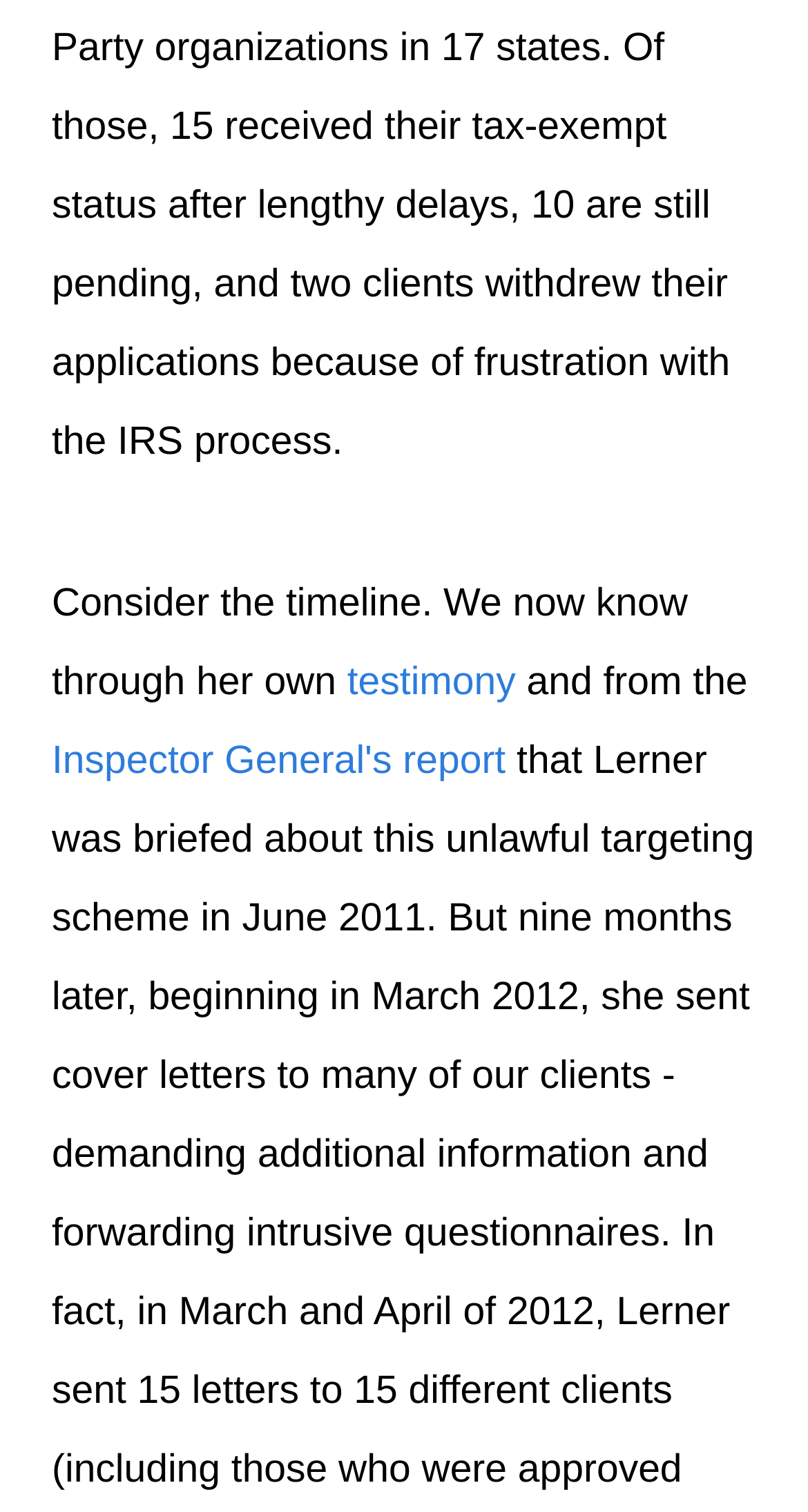How can I support ACLJ financially?
Please describe in detail the information shown in the image to answer the question.

Under the 'Giving' section, there are links to 'Donate', 'Donate PayPal', and 'Make a Recurring Donation', which suggests that these are ways to support ACLJ financially.